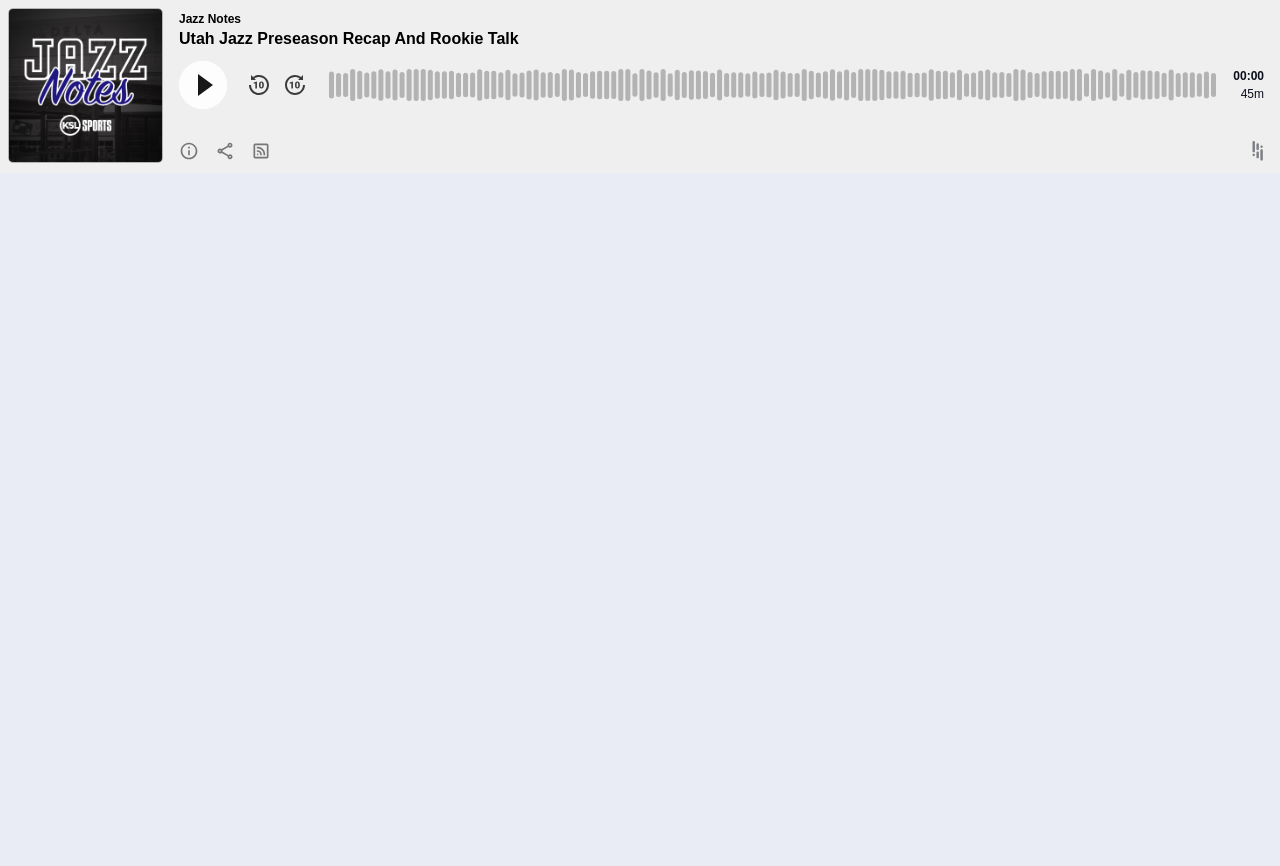Use a single word or phrase to answer this question: 
What is the duration of the podcast?

45m